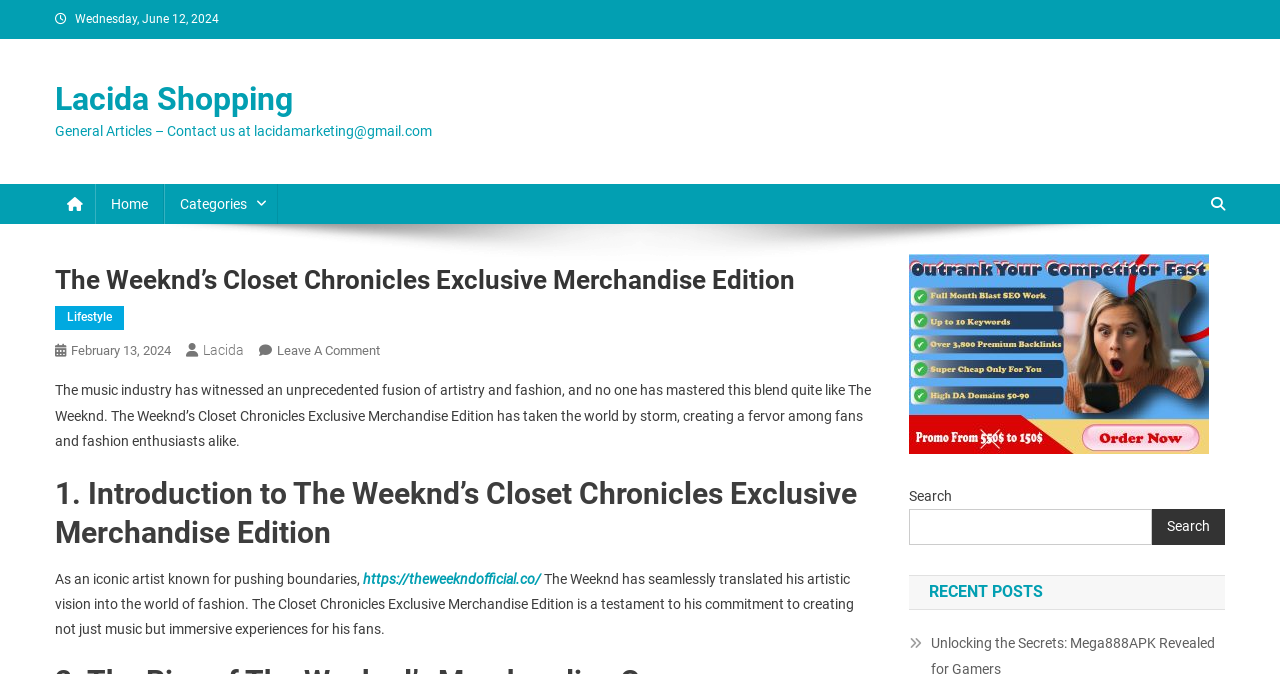What is the title of the section below the article?
Look at the screenshot and respond with a single word or phrase.

RECENT POSTS